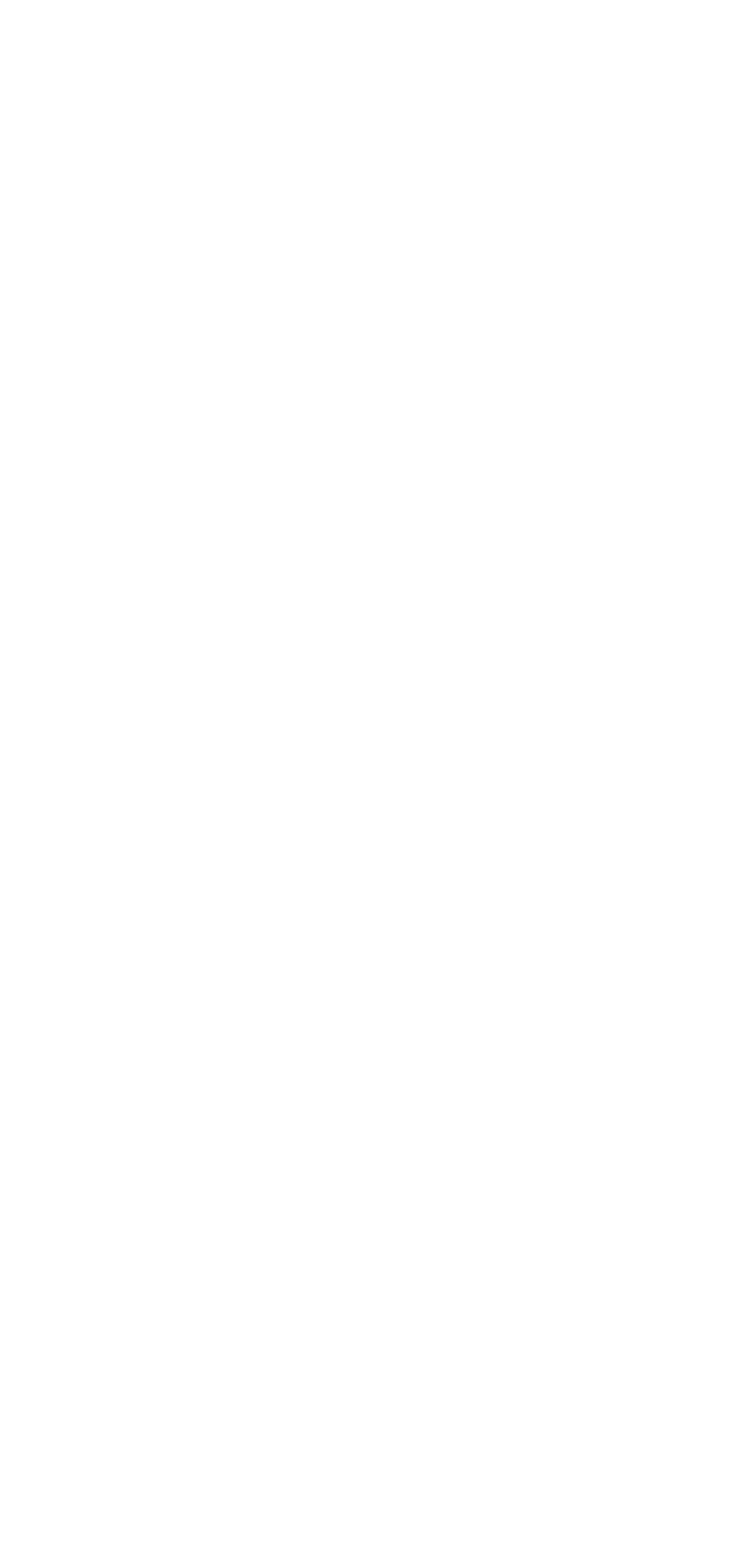Please locate the bounding box coordinates of the element that needs to be clicked to achieve the following instruction: "check rigrel". The coordinates should be four float numbers between 0 and 1, i.e., [left, top, right, bottom].

[0.101, 0.092, 0.194, 0.117]